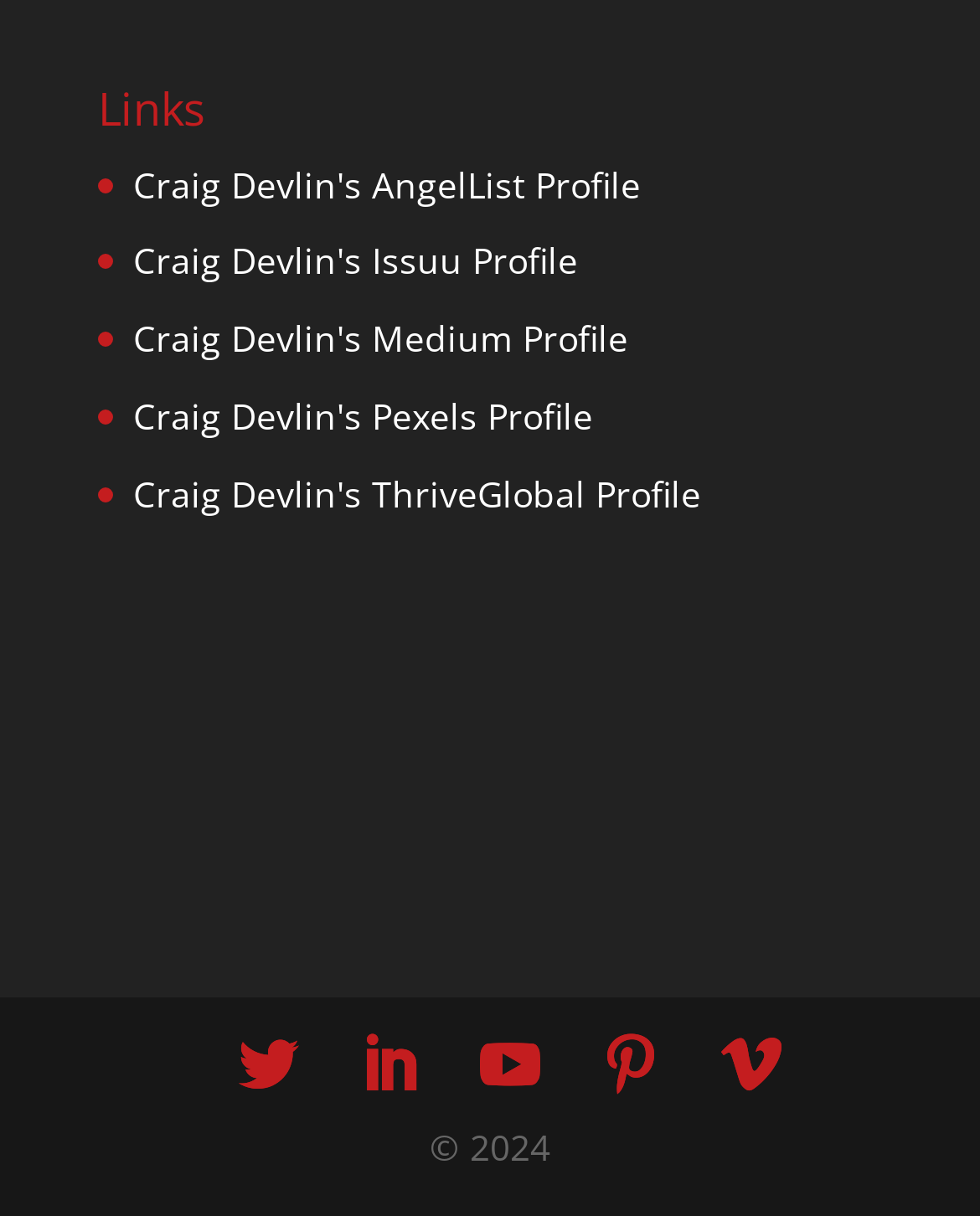Ascertain the bounding box coordinates for the UI element detailed here: "Craig Devlin's Medium Profile". The coordinates should be provided as [left, top, right, bottom] with each value being a float between 0 and 1.

[0.136, 0.259, 0.641, 0.298]